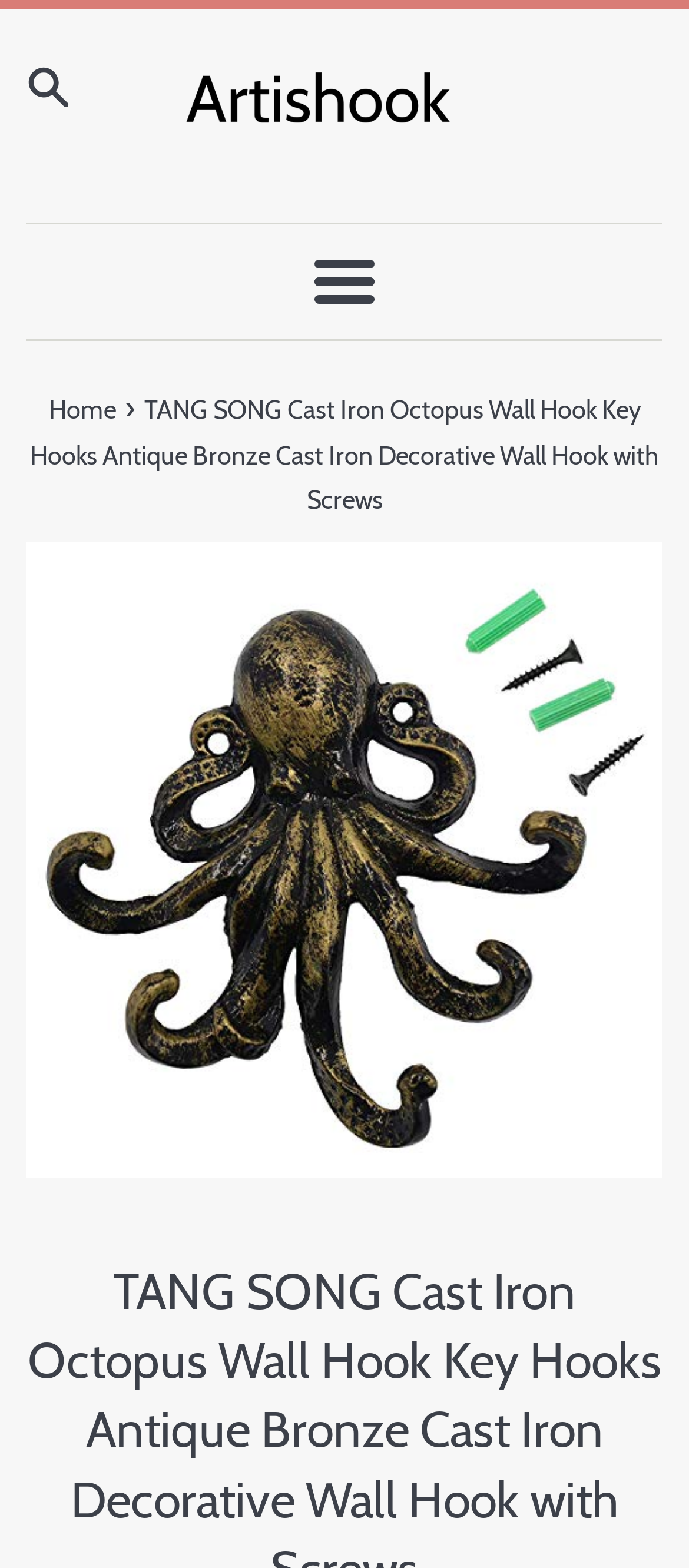Give the bounding box coordinates for this UI element: "alt="Artishook"". The coordinates should be four float numbers between 0 and 1, arranged as [left, top, right, bottom].

[0.269, 0.039, 0.654, 0.092]